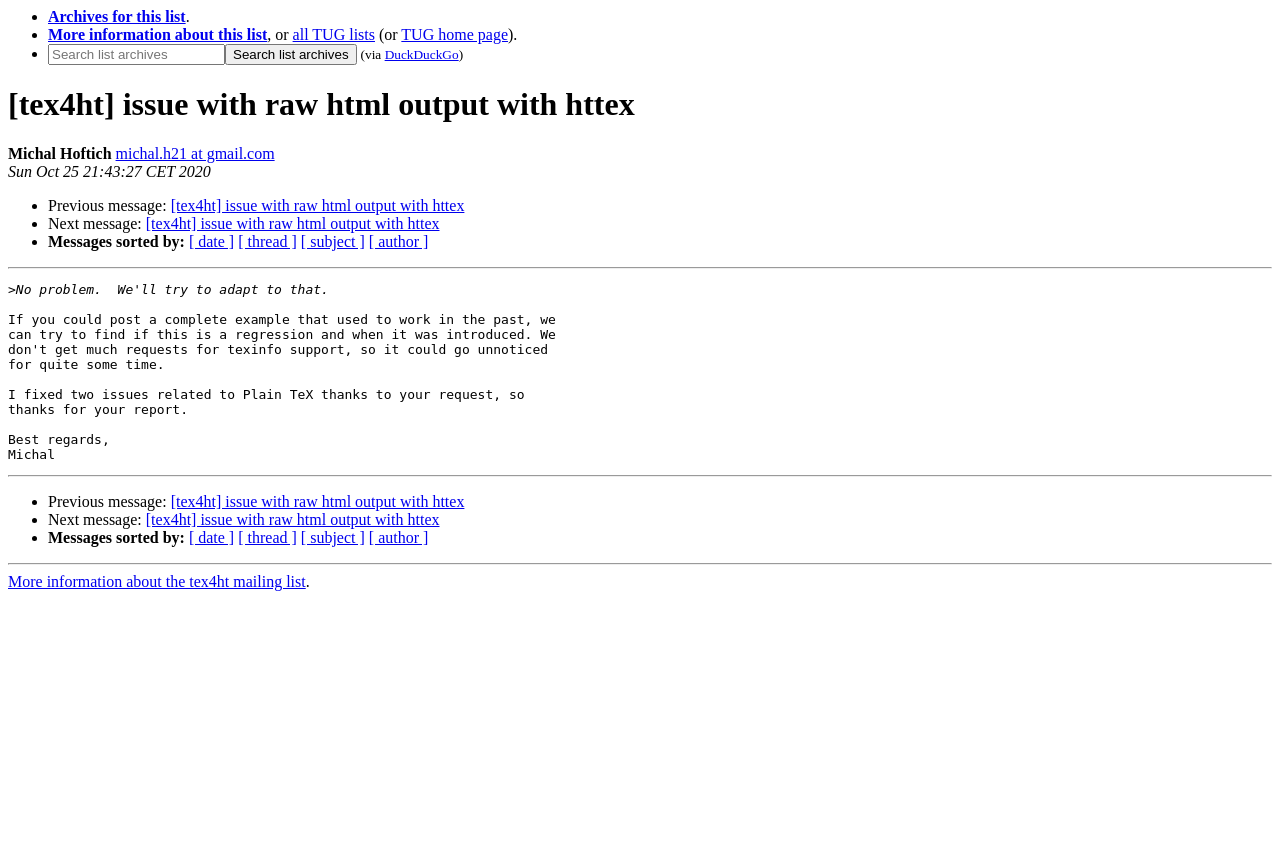Generate a thorough caption detailing the webpage content.

This webpage appears to be a mailing list archive page, specifically for the TeX Users Group. The page has a heading that reads "[tex4ht] issue with raw html output with httex" and is focused on a specific topic.

At the top of the page, there are several links and text elements, including "Archives for this list", "More information about this list", and "TUG home page". There is also a search box with a button labeled "Search list archives" and a note about searching via DuckDuckGo.

Below this section, there is a heading with the same title as the page, followed by the name "Michal Hoftich" and an email address. The date "Sun Oct 25 21:43:27 CET 2020" is also displayed.

The main content of the page is divided into sections, each marked by a horizontal separator line. The first section has links to previous and next messages, as well as options to sort messages by date, thread, subject, or author.

The second section appears to be a repeat of the first section, with the same links and sorting options. The third section has a link to "More information about the tex4ht mailing list" and a period at the end.

Throughout the page, there are several list markers (•) that indicate the start of a new section or item. The overall layout is organized, with clear headings and concise text.